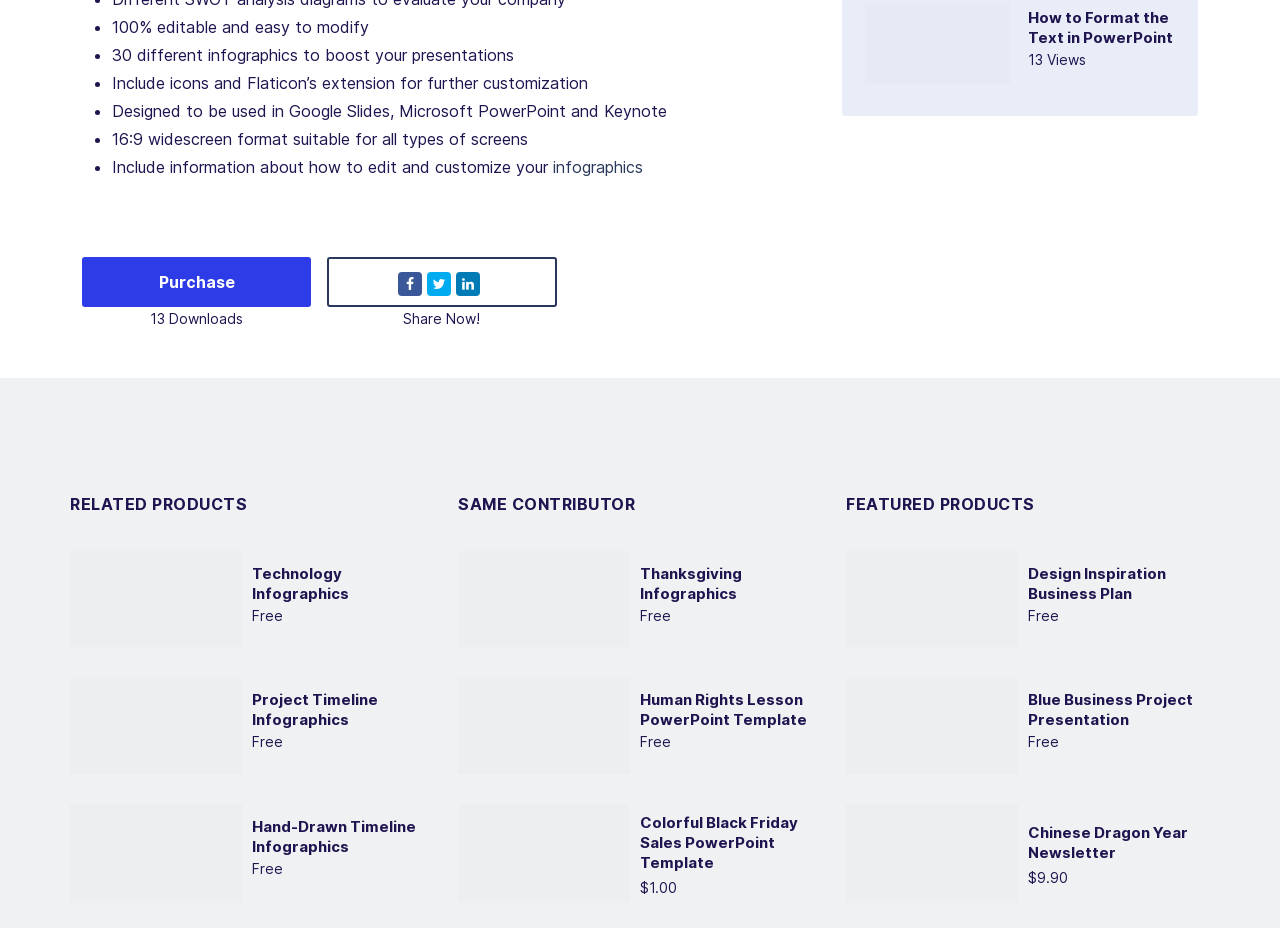Locate the bounding box of the UI element described by: "Technology Infographics" in the given webpage screenshot.

[0.197, 0.607, 0.273, 0.649]